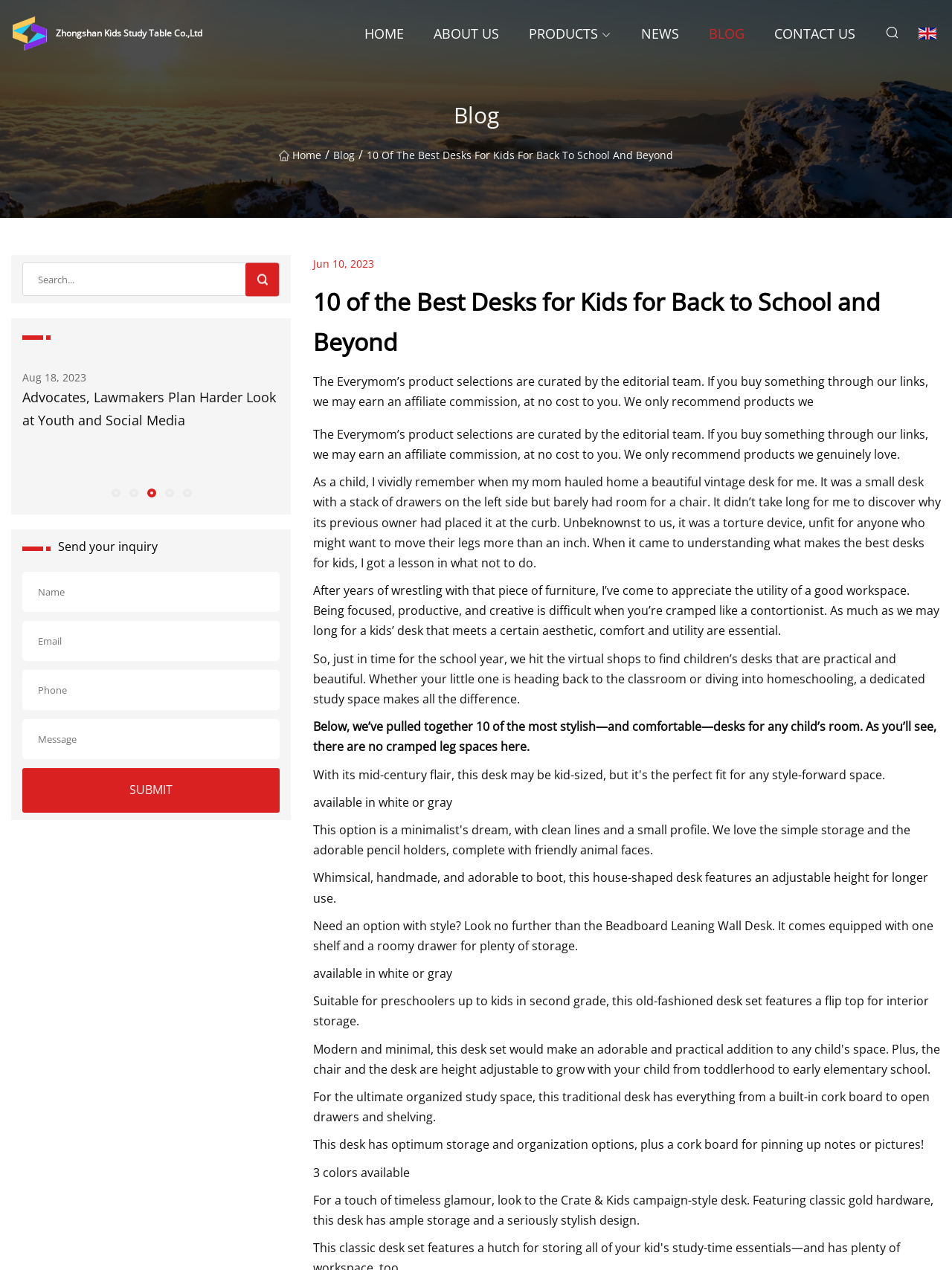Bounding box coordinates should be provided in the format (top-left x, top-left y, bottom-right x, bottom-right y) with all values between 0 and 1. Identify the bounding box for this UI element: parent_node: SUBMIT placeholder="Name"

[0.023, 0.45, 0.294, 0.482]